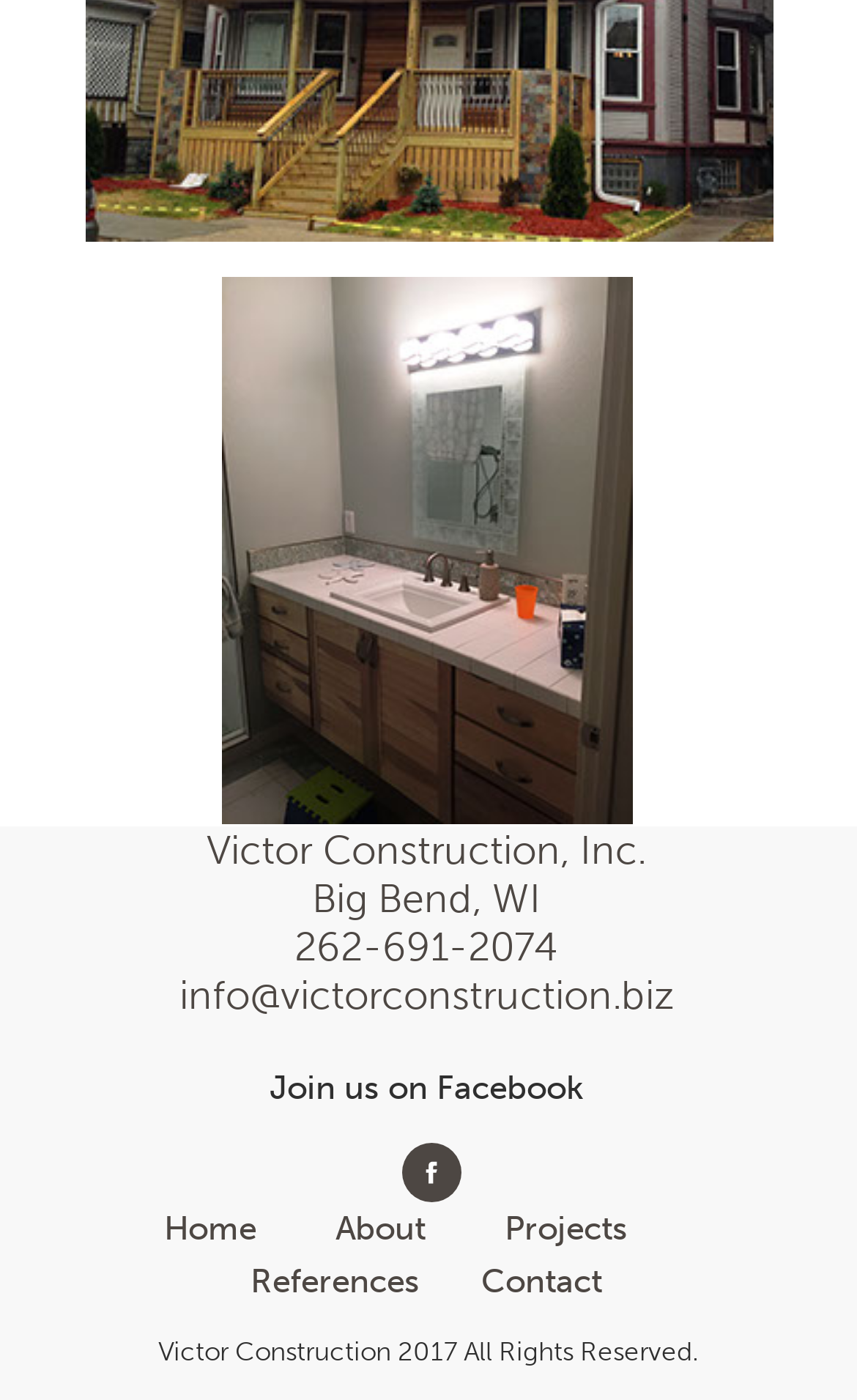Please identify the bounding box coordinates of the element's region that needs to be clicked to fulfill the following instruction: "Call the phone number". The bounding box coordinates should consist of four float numbers between 0 and 1, i.e., [left, top, right, bottom].

[0.344, 0.659, 0.651, 0.694]